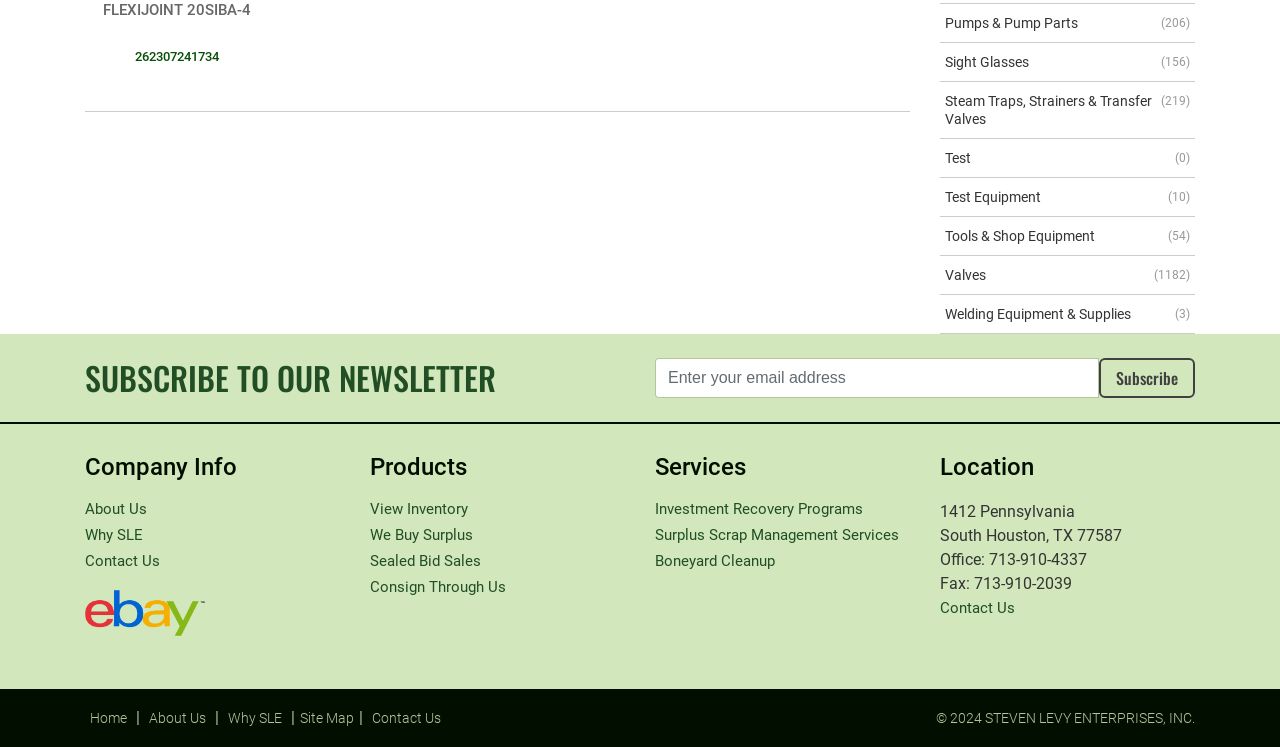What is the company's email newsletter subscription process?
Please use the image to provide a one-word or short phrase answer.

Enter email address and click Subscribe